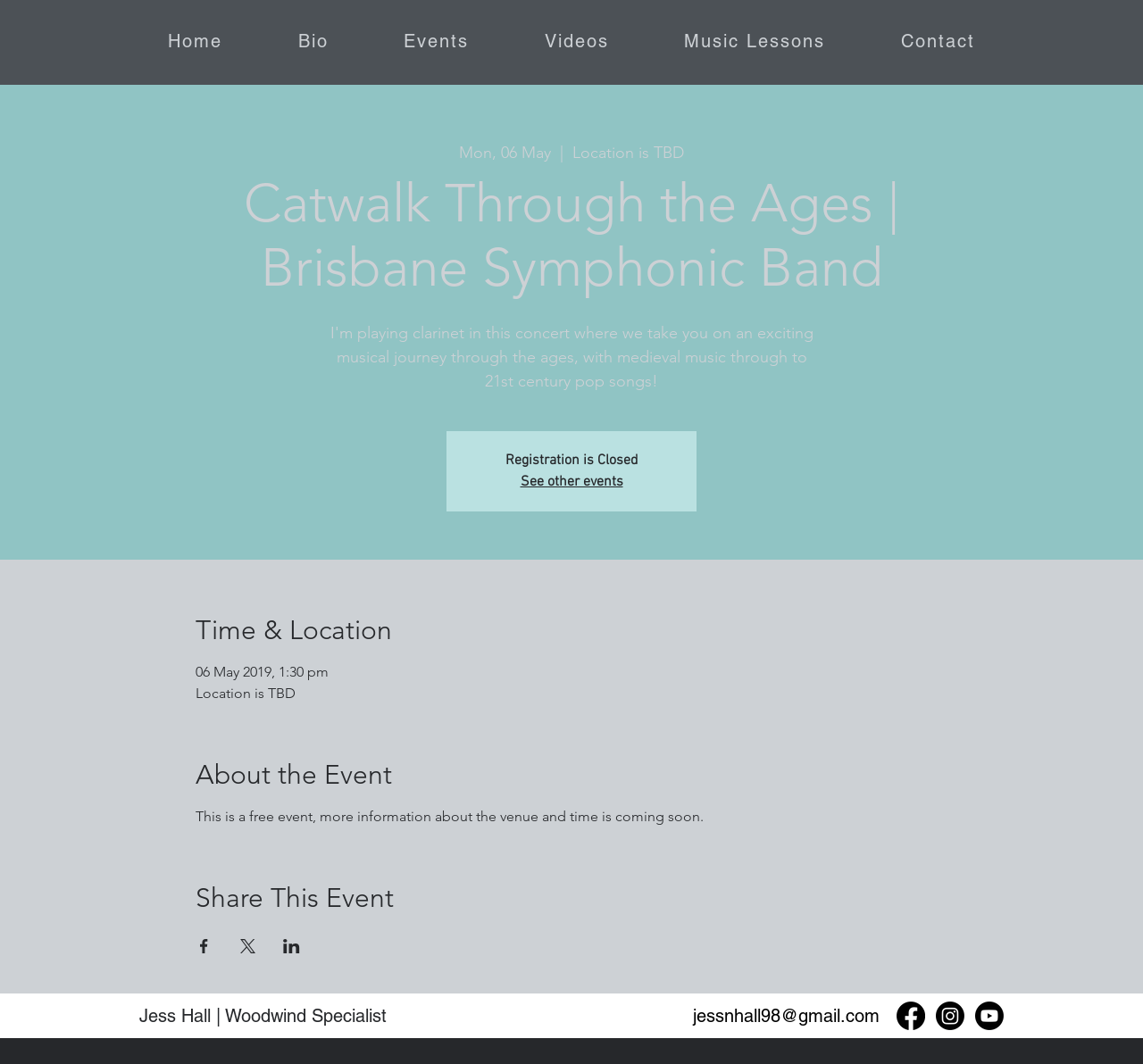Bounding box coordinates should be in the format (top-left x, top-left y, bottom-right x, bottom-right y) and all values should be floating point numbers between 0 and 1. Determine the bounding box coordinate for the UI element described as: Music Lessons

[0.569, 0.02, 0.752, 0.059]